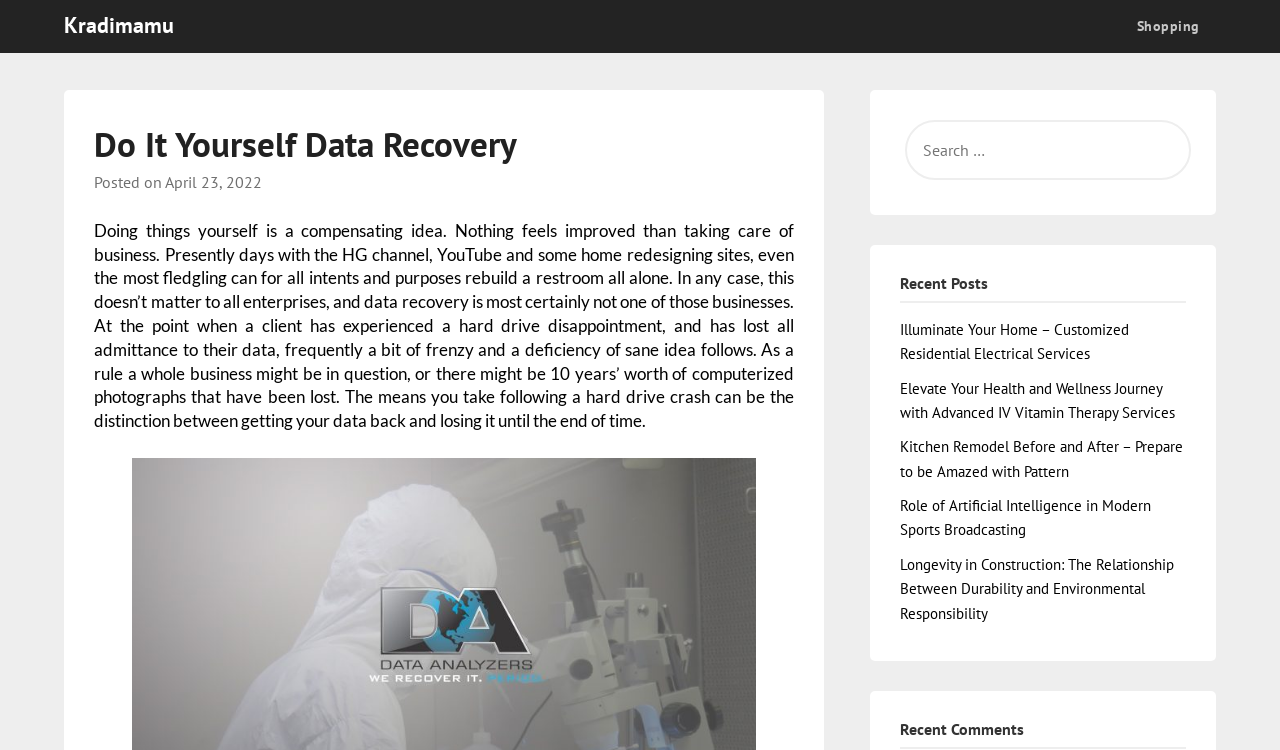Respond with a single word or phrase to the following question: What is the purpose of the search box?

To search the website